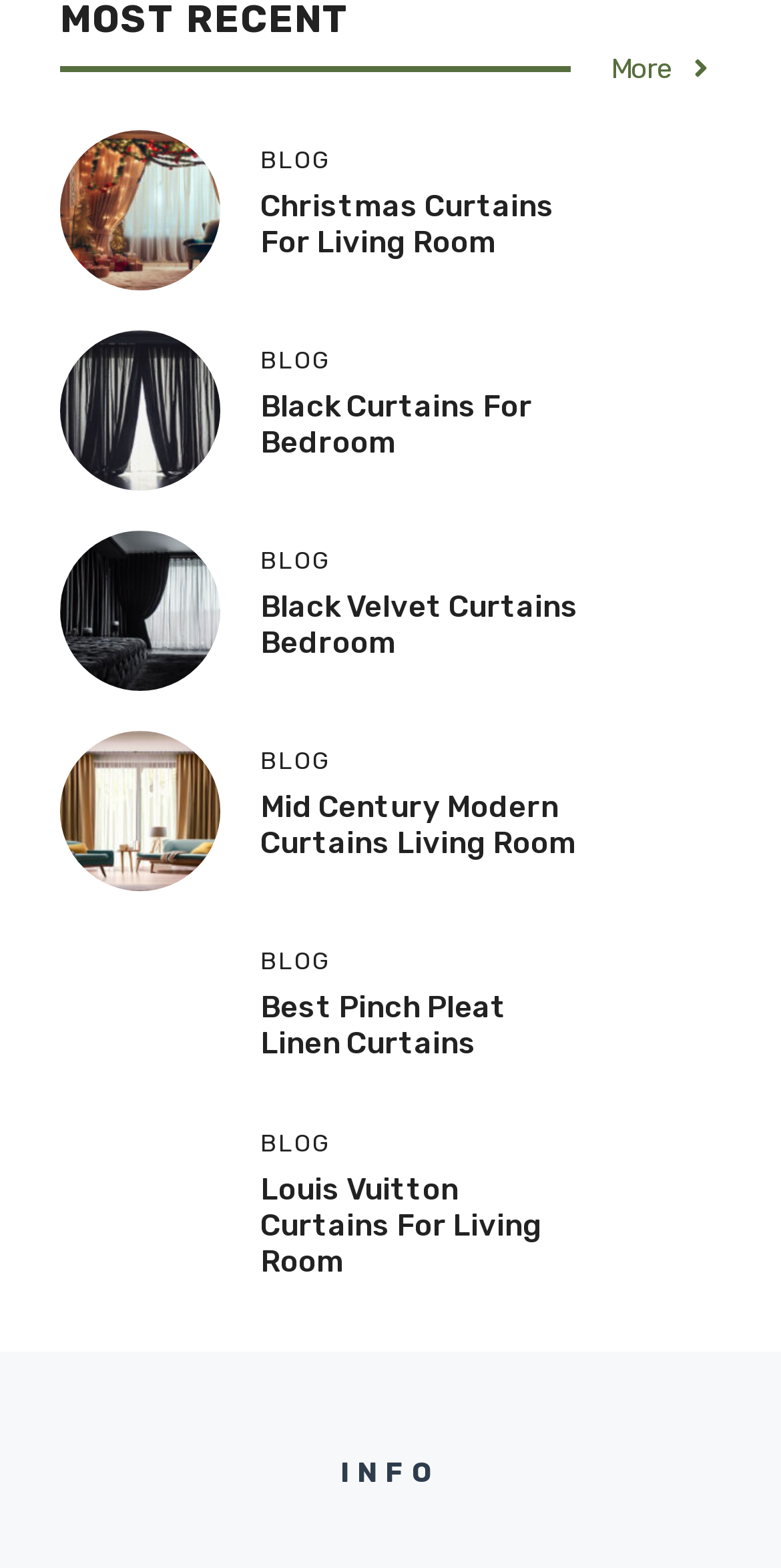Give the bounding box coordinates for this UI element: "Black Velvet Curtains Bedroom". The coordinates should be four float numbers between 0 and 1, arranged as [left, top, right, bottom].

[0.333, 0.376, 0.741, 0.422]